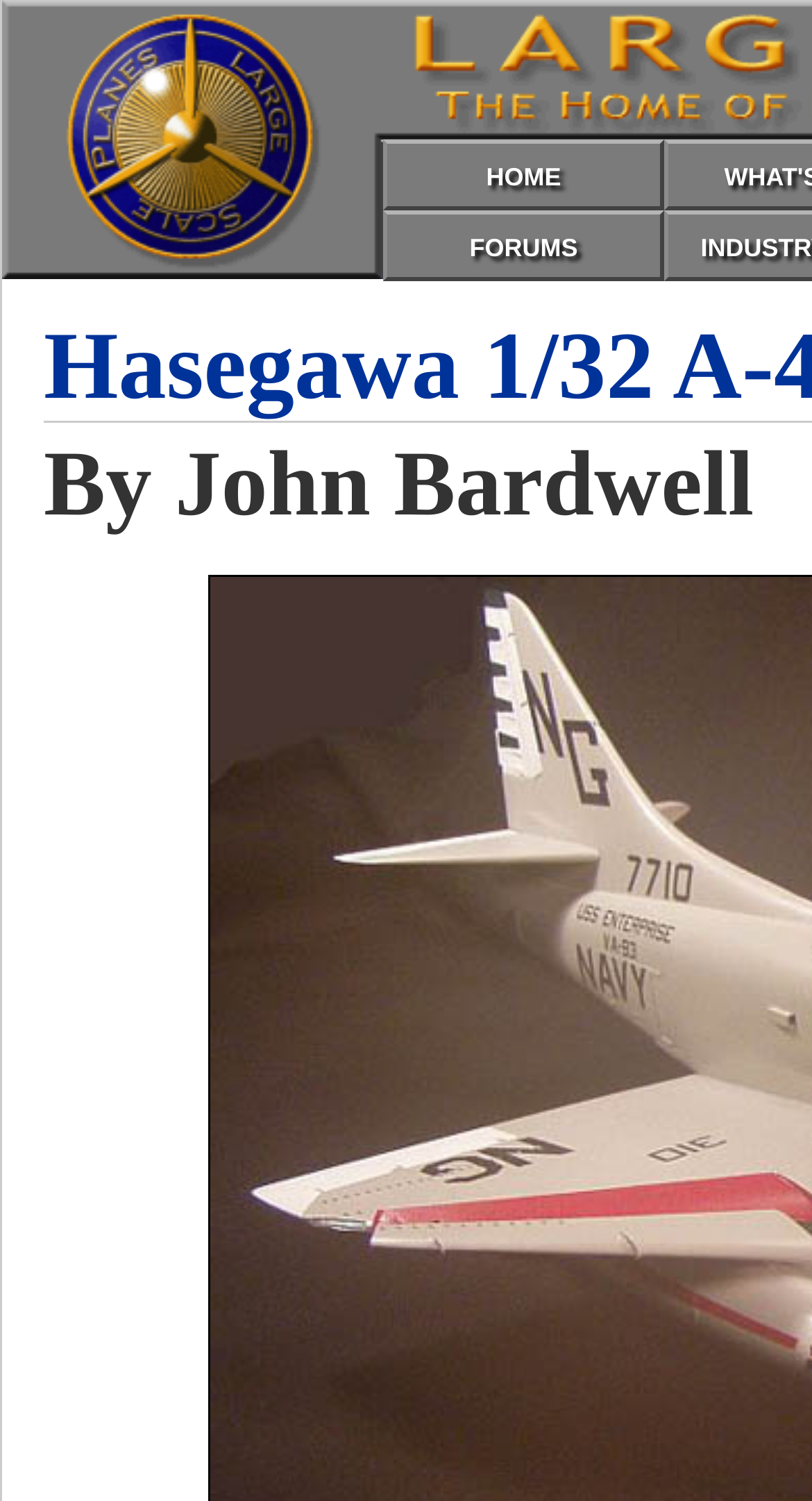Extract the bounding box coordinates of the UI element described by: "HOME". The coordinates should include four float numbers ranging from 0 to 1, e.g., [left, top, right, bottom].

[0.472, 0.093, 0.818, 0.14]